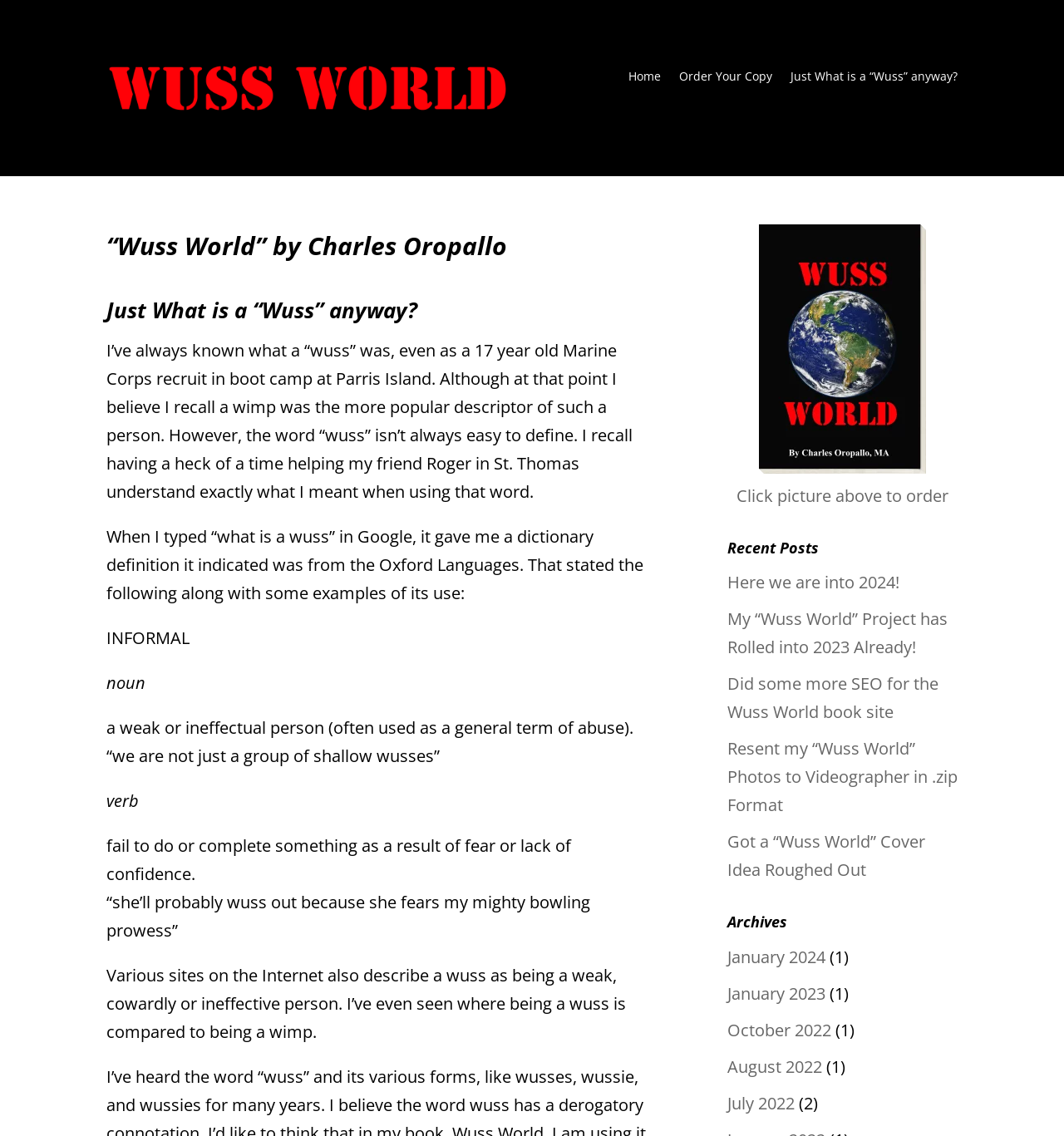Please determine the heading text of this webpage.

“Wuss World” by Charles Oropallo